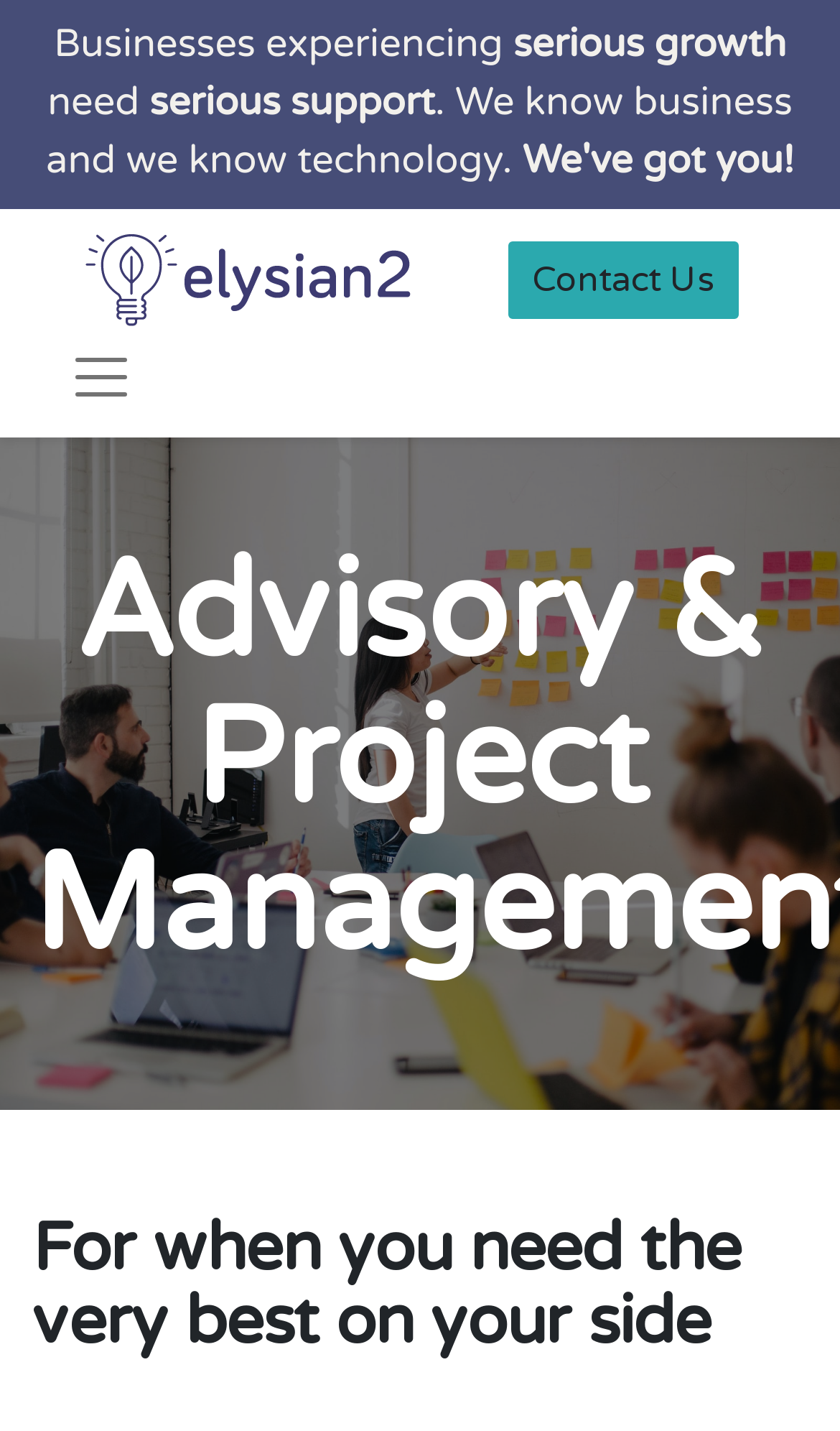Utilize the details in the image to thoroughly answer the following question: How can I contact the company?

I can contact the company by clicking on the 'Contact Us' link at the top right corner of the webpage.